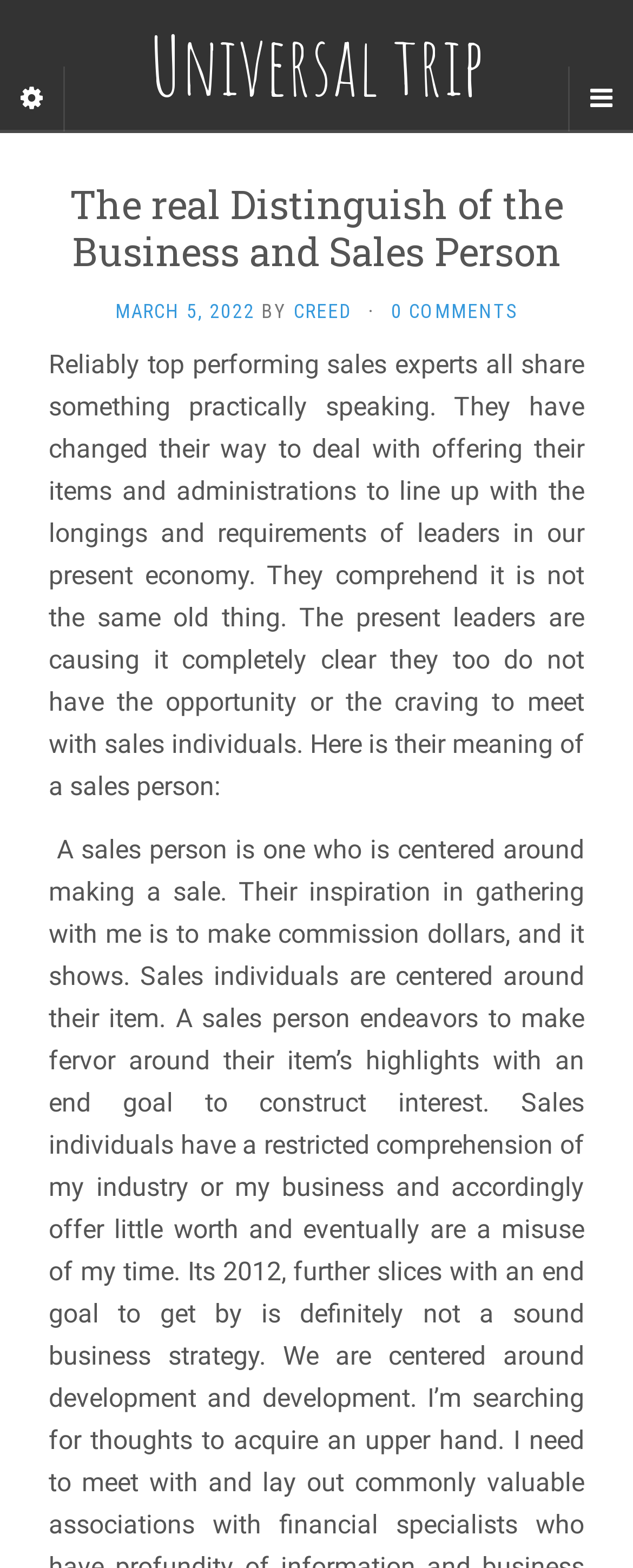Given the description of a UI element: "0 Comments", identify the bounding box coordinates of the matching element in the webpage screenshot.

[0.618, 0.191, 0.818, 0.206]